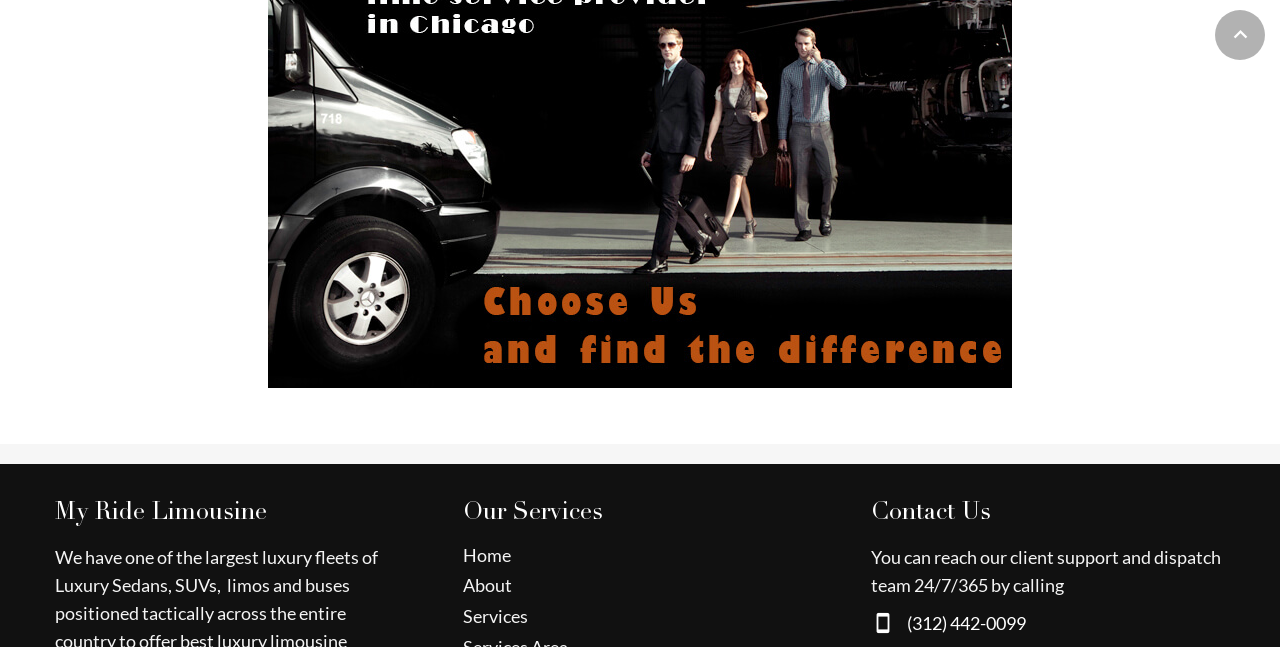What is the purpose of the button at the bottom right?
Please give a detailed and thorough answer to the question, covering all relevant points.

The button at the bottom right of the webpage has an icon 'keyboard_arrow_up' and is labeled 'Back to top', indicating its purpose is to allow users to quickly scroll back to the top of the webpage.